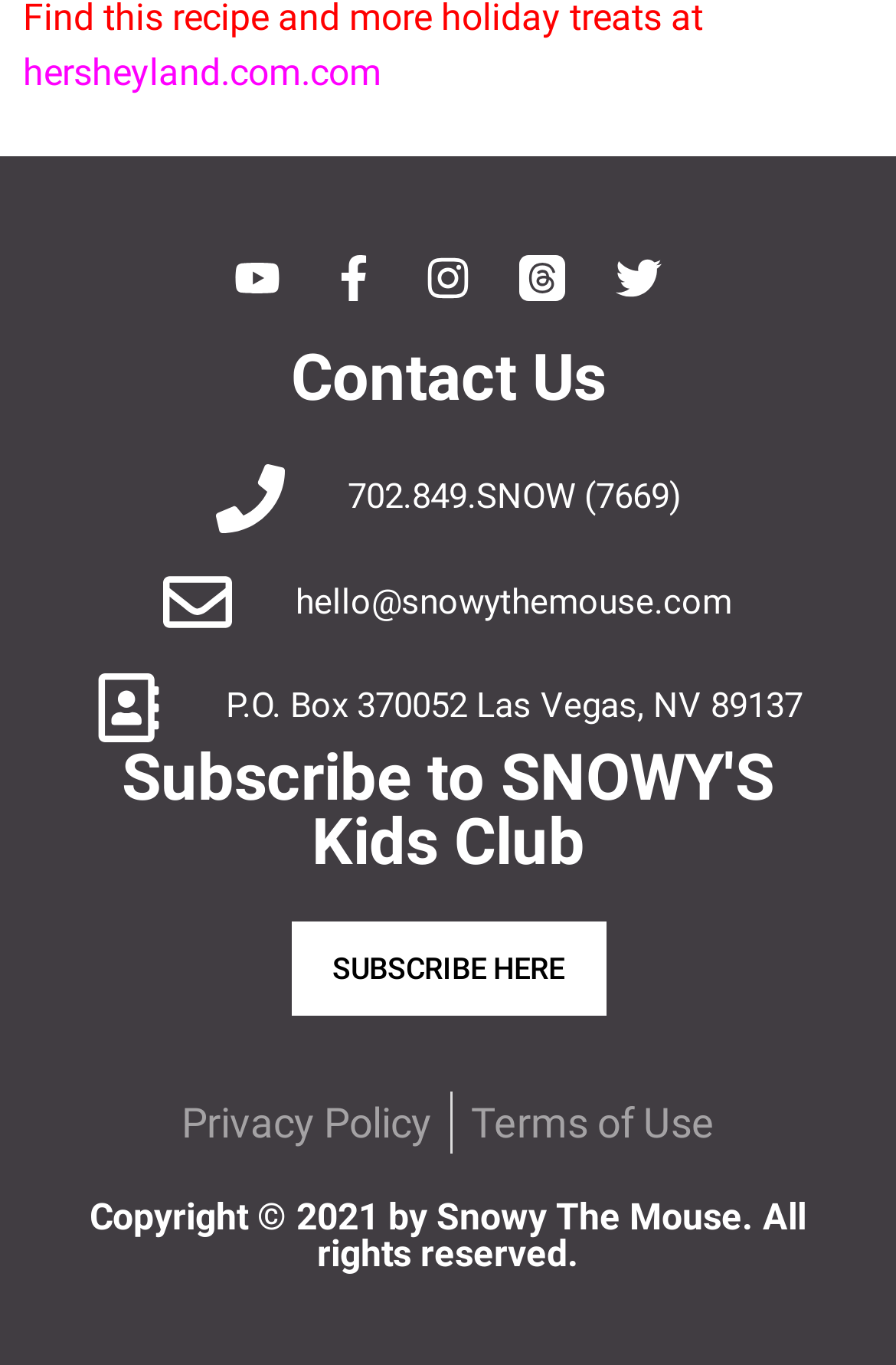What is the phone number to contact?
Can you provide an in-depth and detailed response to the question?

I found the phone number by looking at the 'Contact Us' section, where it is displayed as '702.849.SNOW (7669)'.